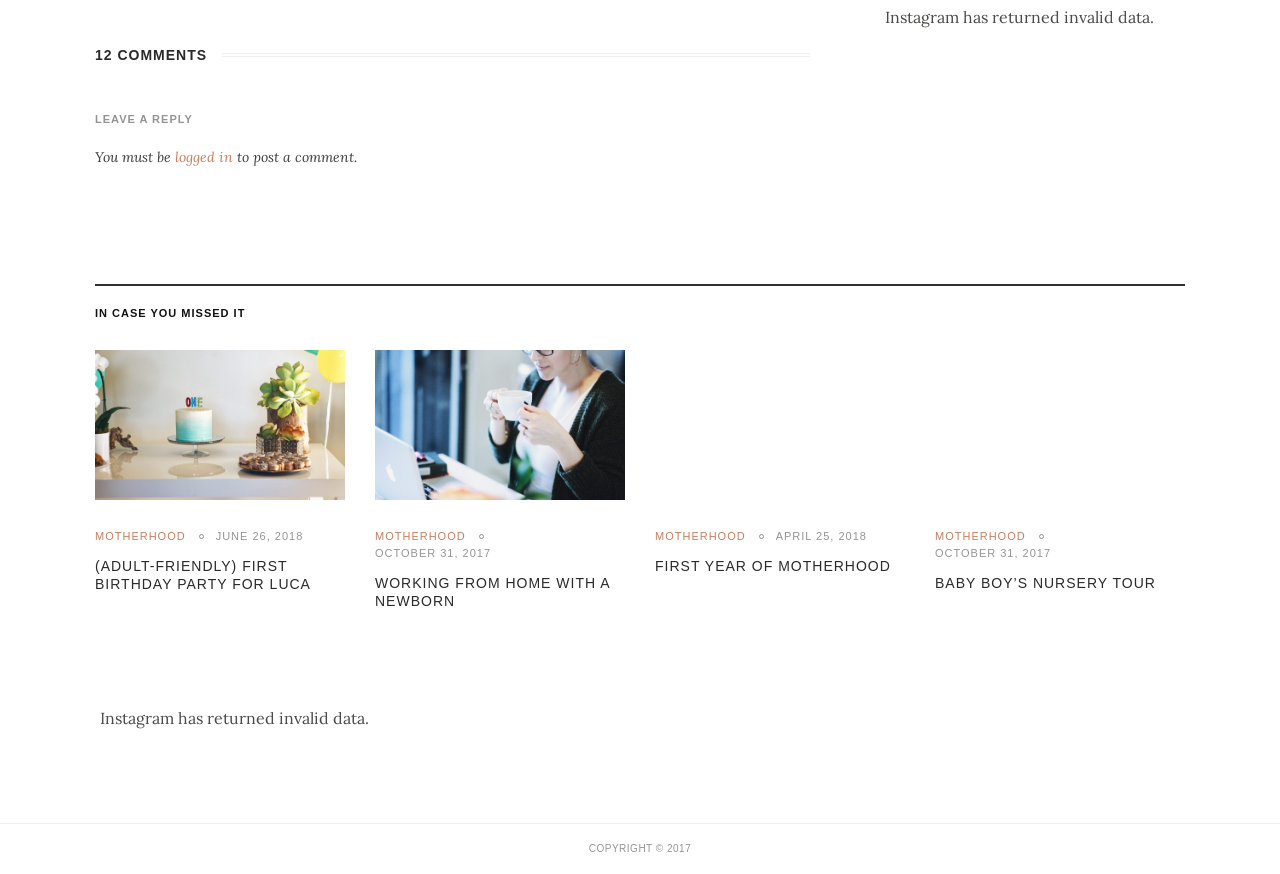Could you indicate the bounding box coordinates of the region to click in order to complete this instruction: "Check 'MOTHERHOOD' category".

[0.074, 0.606, 0.145, 0.62]